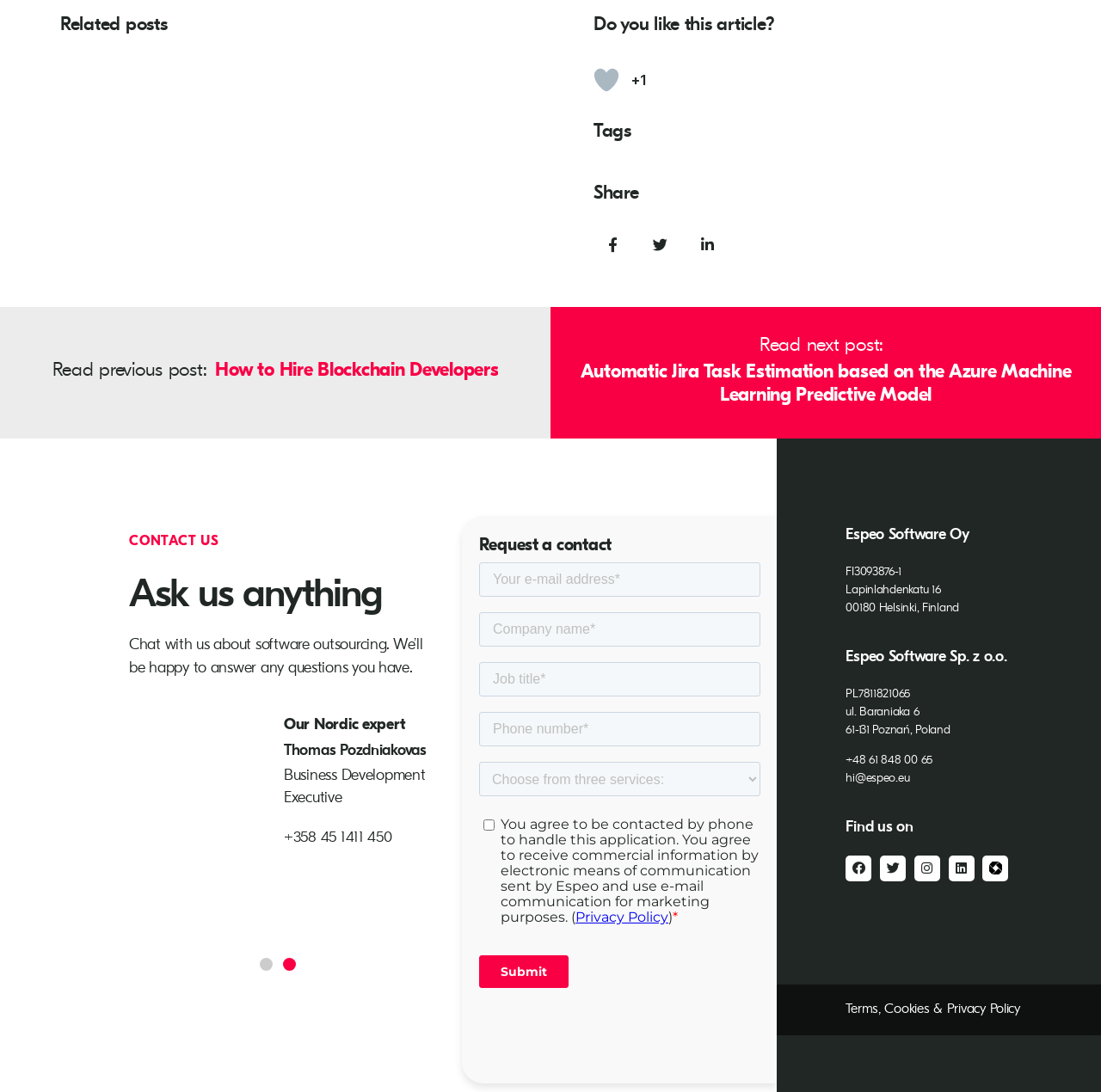Determine the bounding box coordinates of the region to click in order to accomplish the following instruction: "Share on facebook". Provide the coordinates as four float numbers between 0 and 1, specifically [left, top, right, bottom].

[0.539, 0.206, 0.574, 0.241]